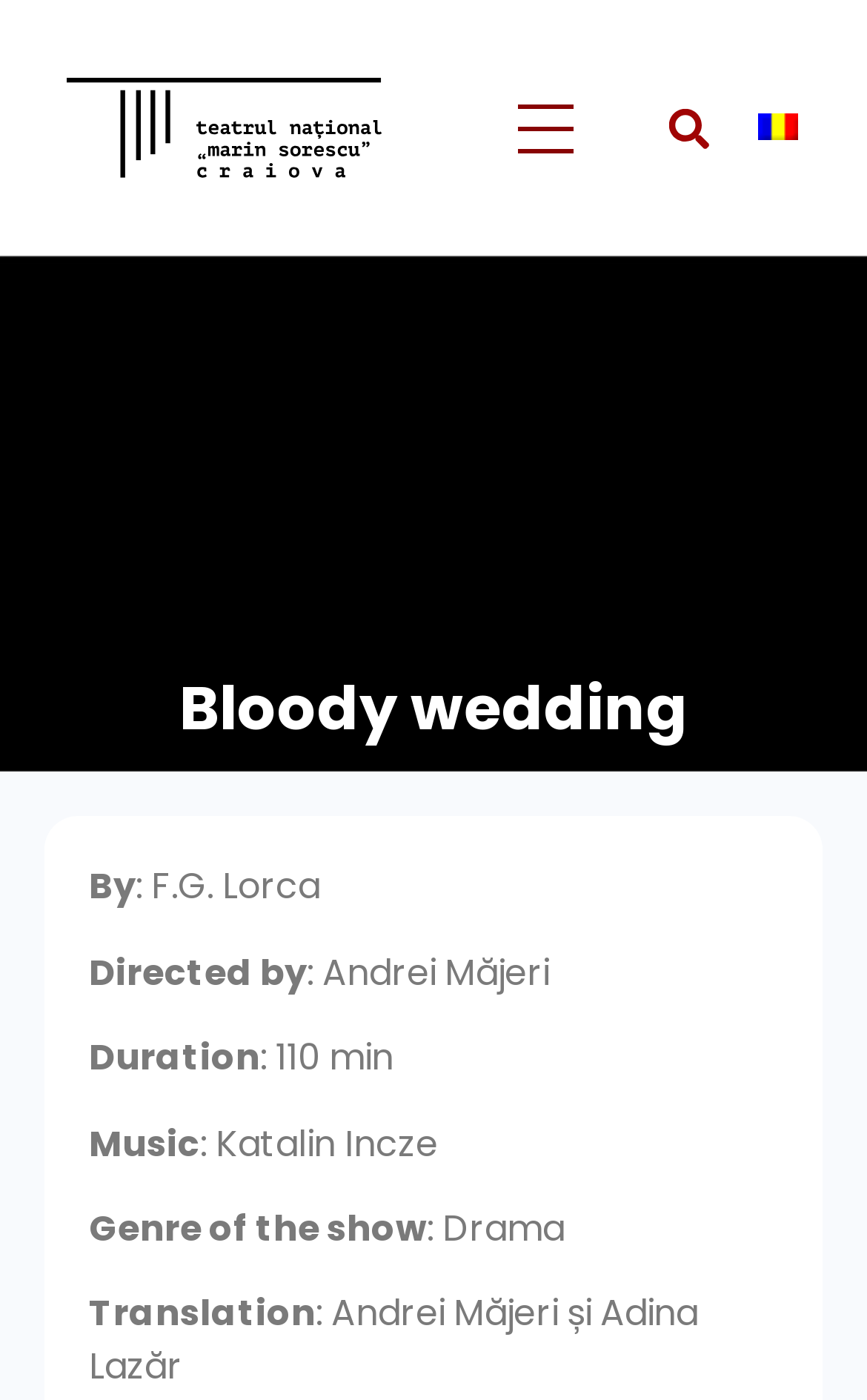Given the following UI element description: "title="Romanian"", find the bounding box coordinates in the webpage screenshot.

[0.844, 0.073, 0.951, 0.114]